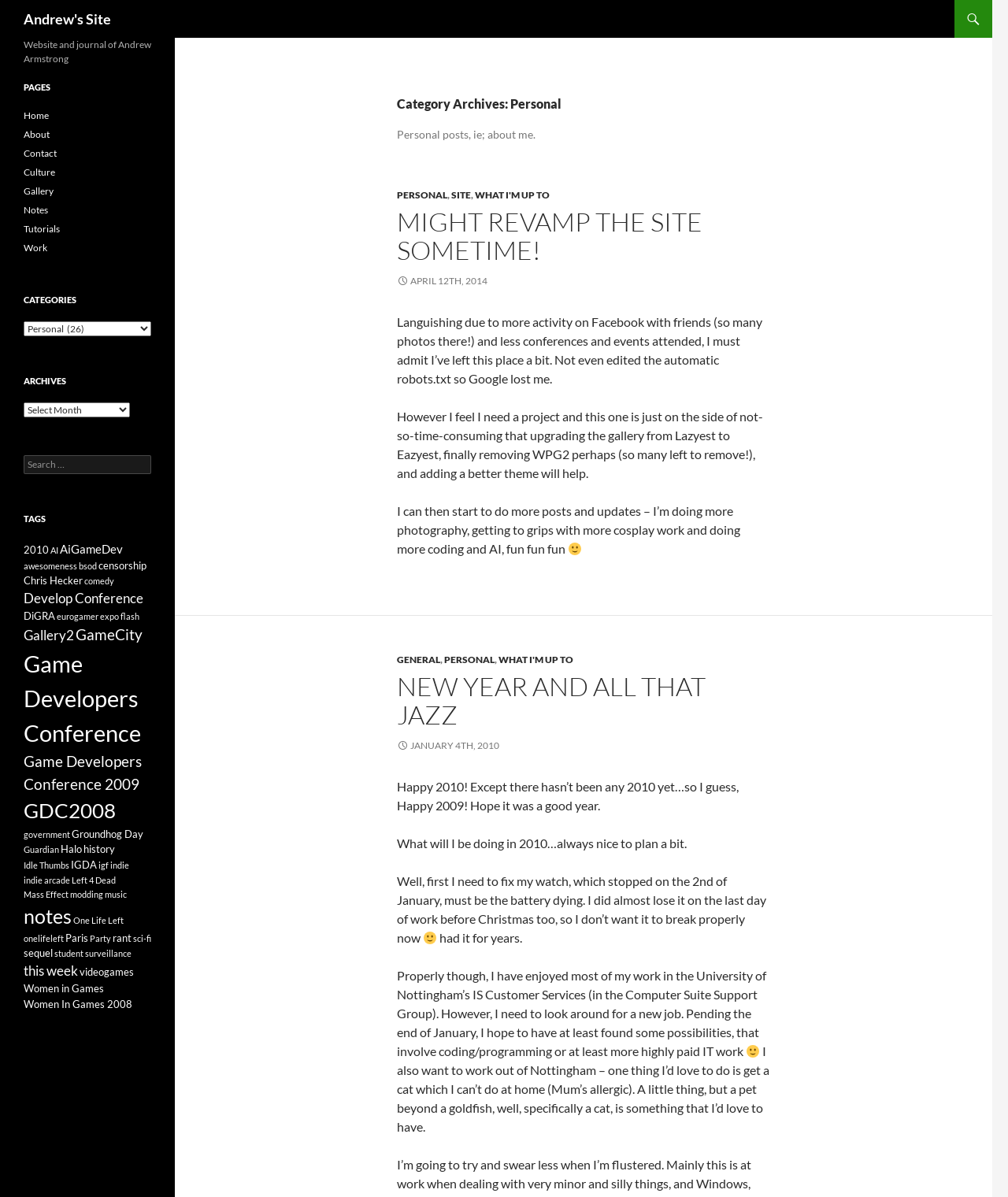Using the webpage screenshot, locate the HTML element that fits the following description and provide its bounding box: "Groundhog Day".

[0.071, 0.691, 0.142, 0.702]